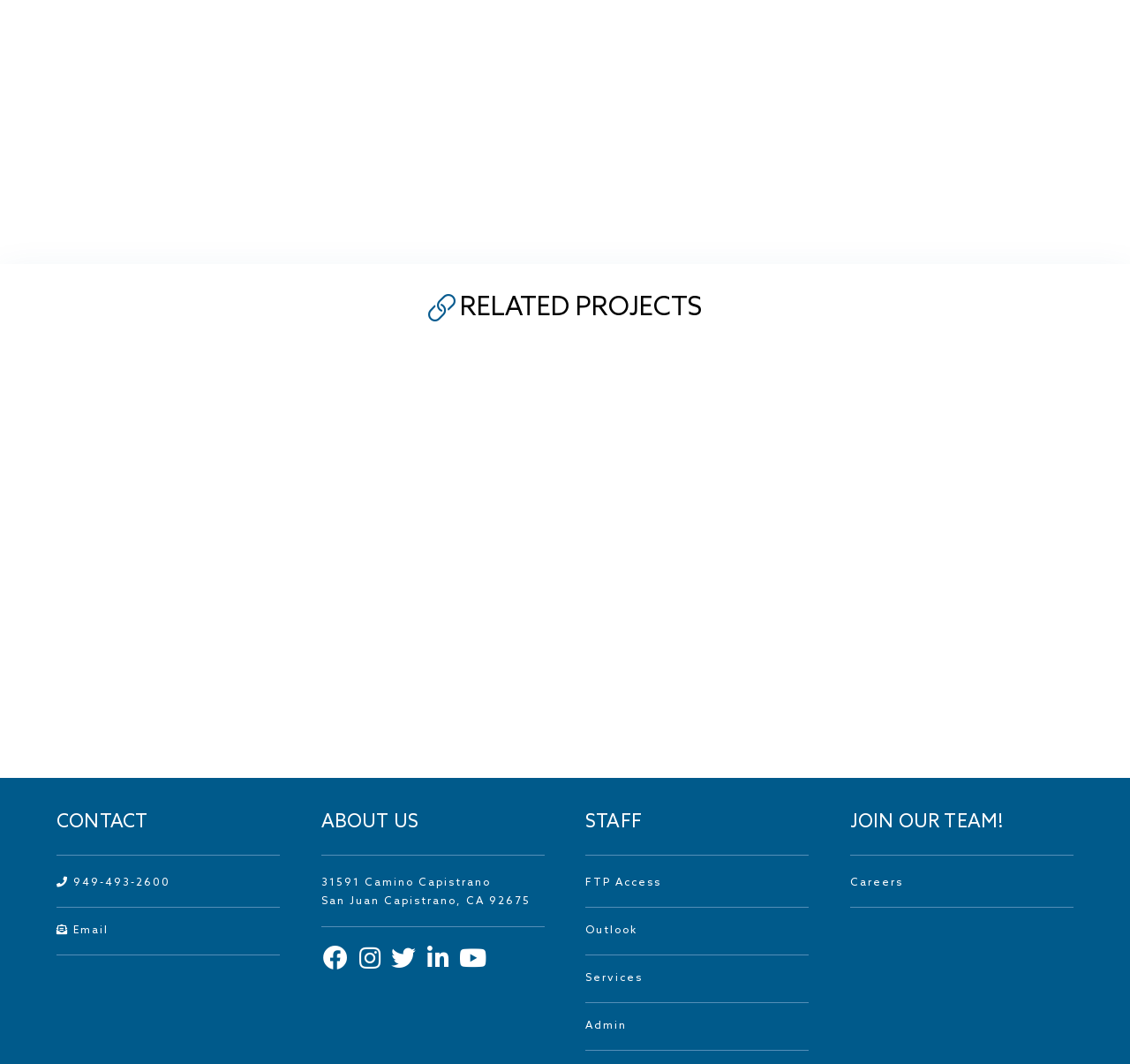Please reply to the following question using a single word or phrase: 
How many projects are featured on this webpage?

4